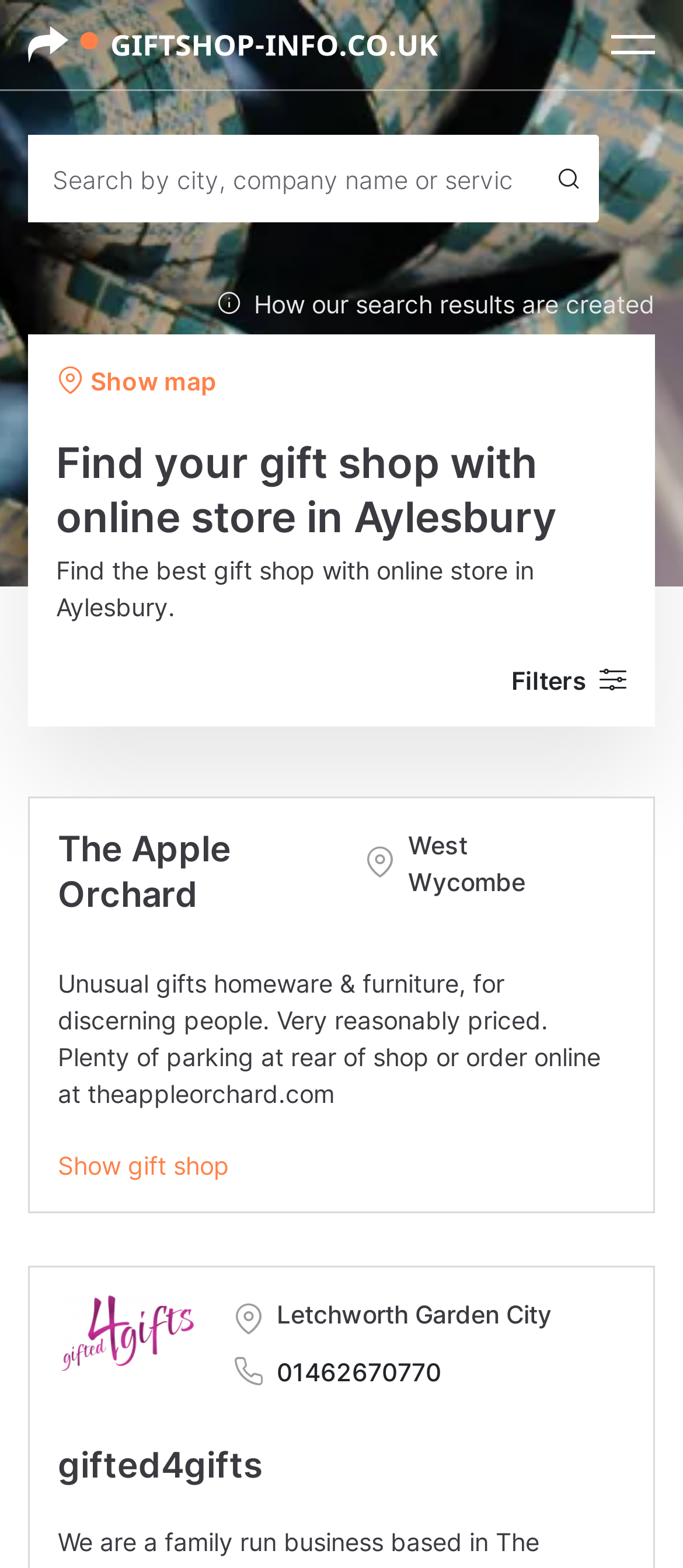Locate the bounding box coordinates of the region to be clicked to comply with the following instruction: "Search by city, company name or service". The coordinates must be four float numbers between 0 and 1, in the form [left, top, right, bottom].

[0.041, 0.086, 0.787, 0.142]